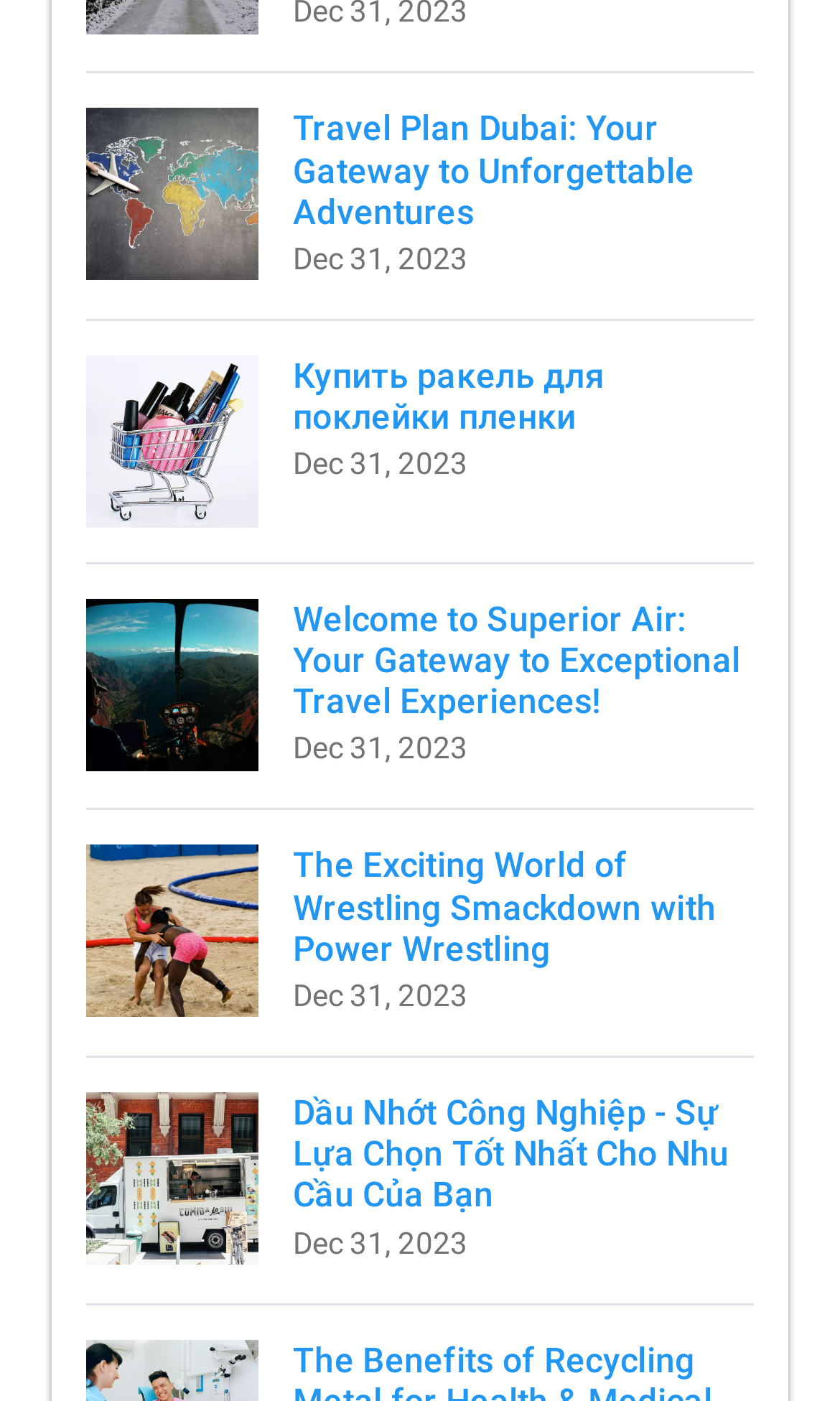Using the information in the image, give a detailed answer to the following question: What is the language of the second link?

The second link has a heading that appears to be written in Russian, suggesting that the language of the link is Russian.